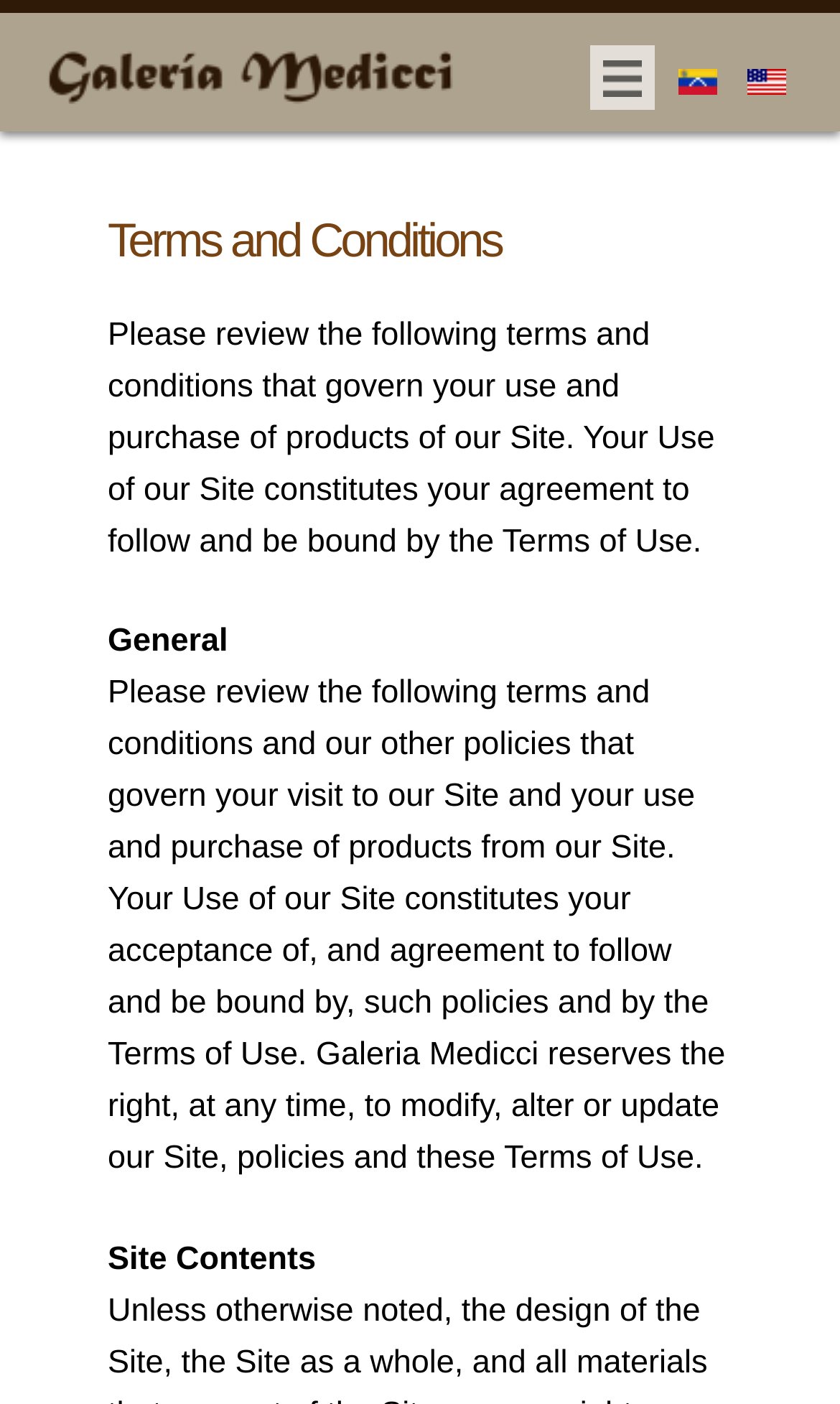Can the site modify its terms of use?
Look at the image and construct a detailed response to the question.

I found this information by reading the static text that states 'Galeria Medicci reserves the right, at any time, to modify, alter or update our Site, policies and these Terms of Use'.